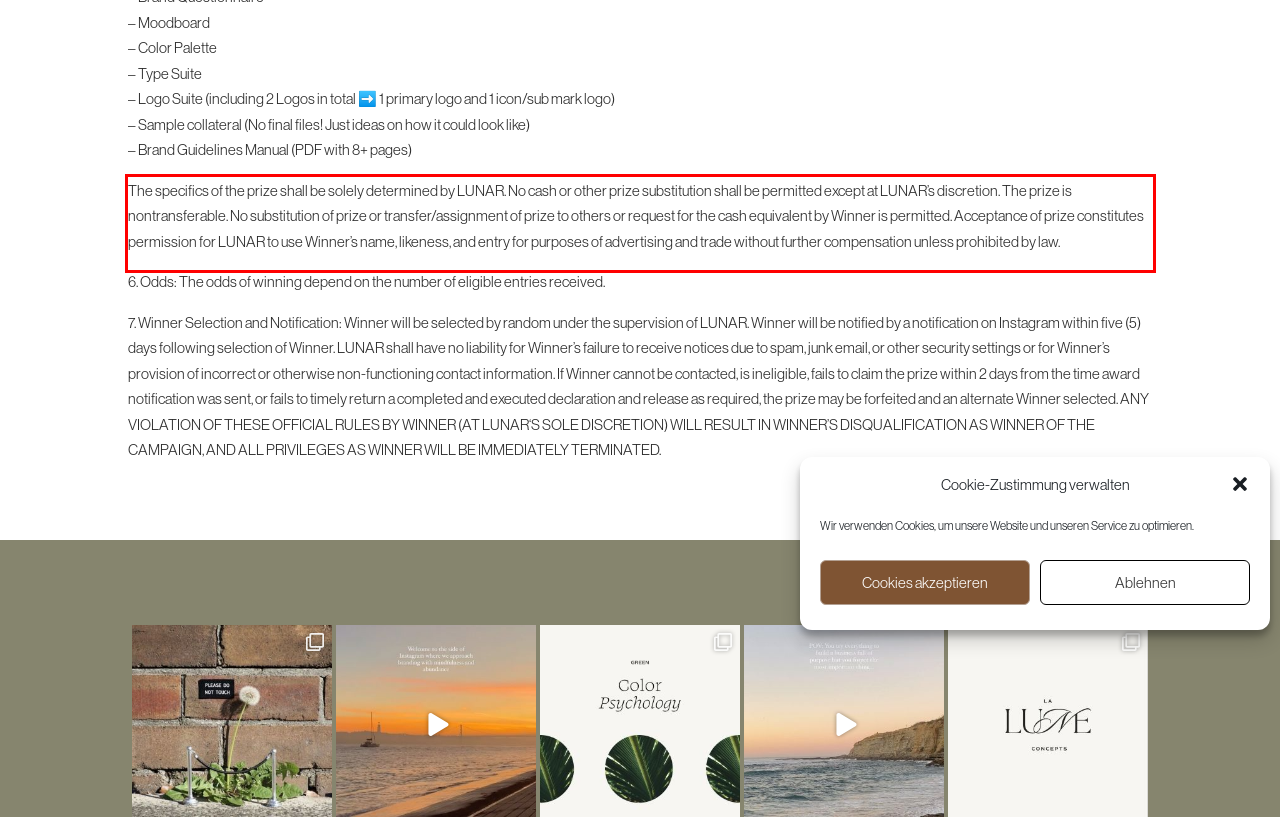Given a screenshot of a webpage, locate the red bounding box and extract the text it encloses.

The specifics of the prize shall be solely determined by LUNAR. No cash or other prize substitution shall be permitted except at LUNAR’s discretion. The prize is nontransferable. No substitution of prize or transfer/assignment of prize to others or request for the cash equivalent by Winner is permitted. Acceptance of prize constitutes permission for LUNAR to use Winner’s name, likeness, and entry for purposes of advertising and trade without further compensation unless prohibited by law.